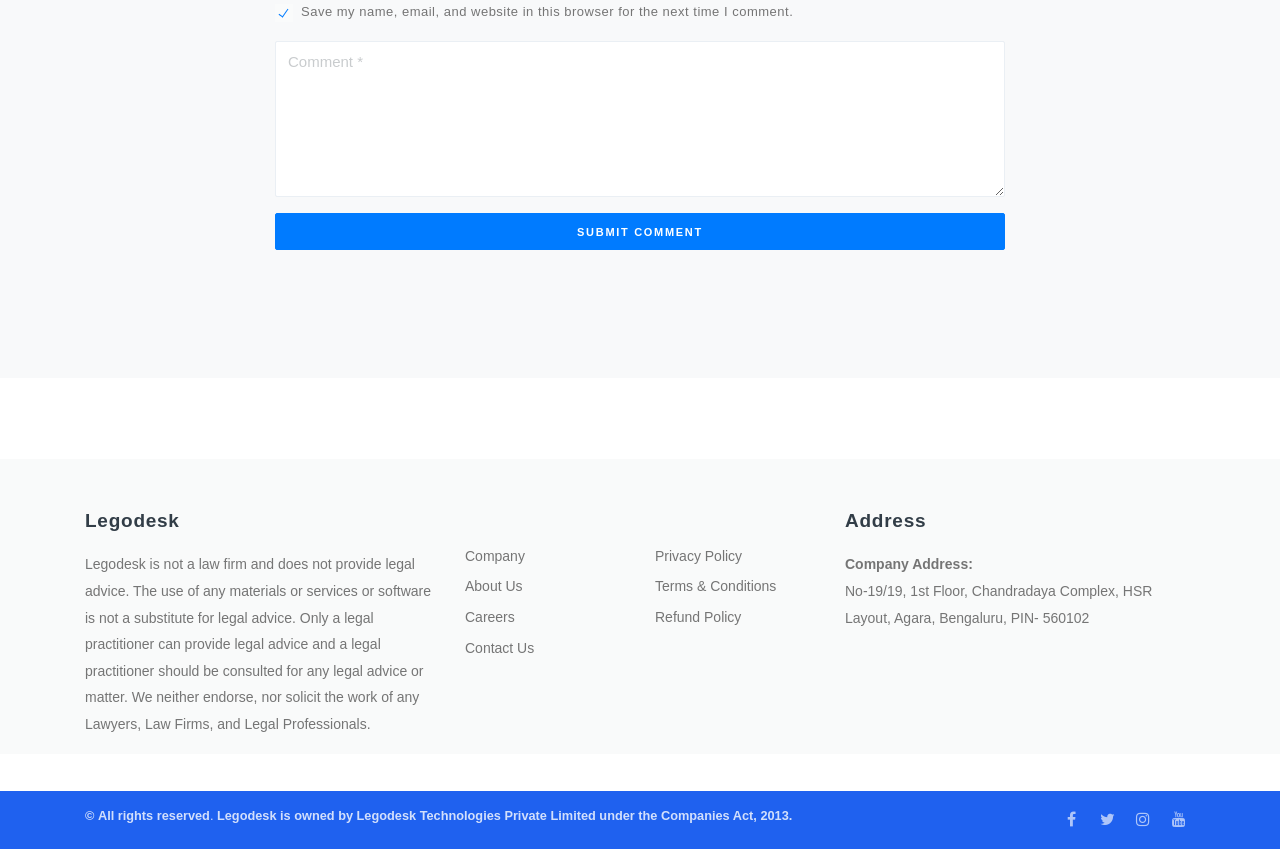Extract the bounding box of the UI element described as: "Careers".

[0.363, 0.697, 0.488, 0.732]